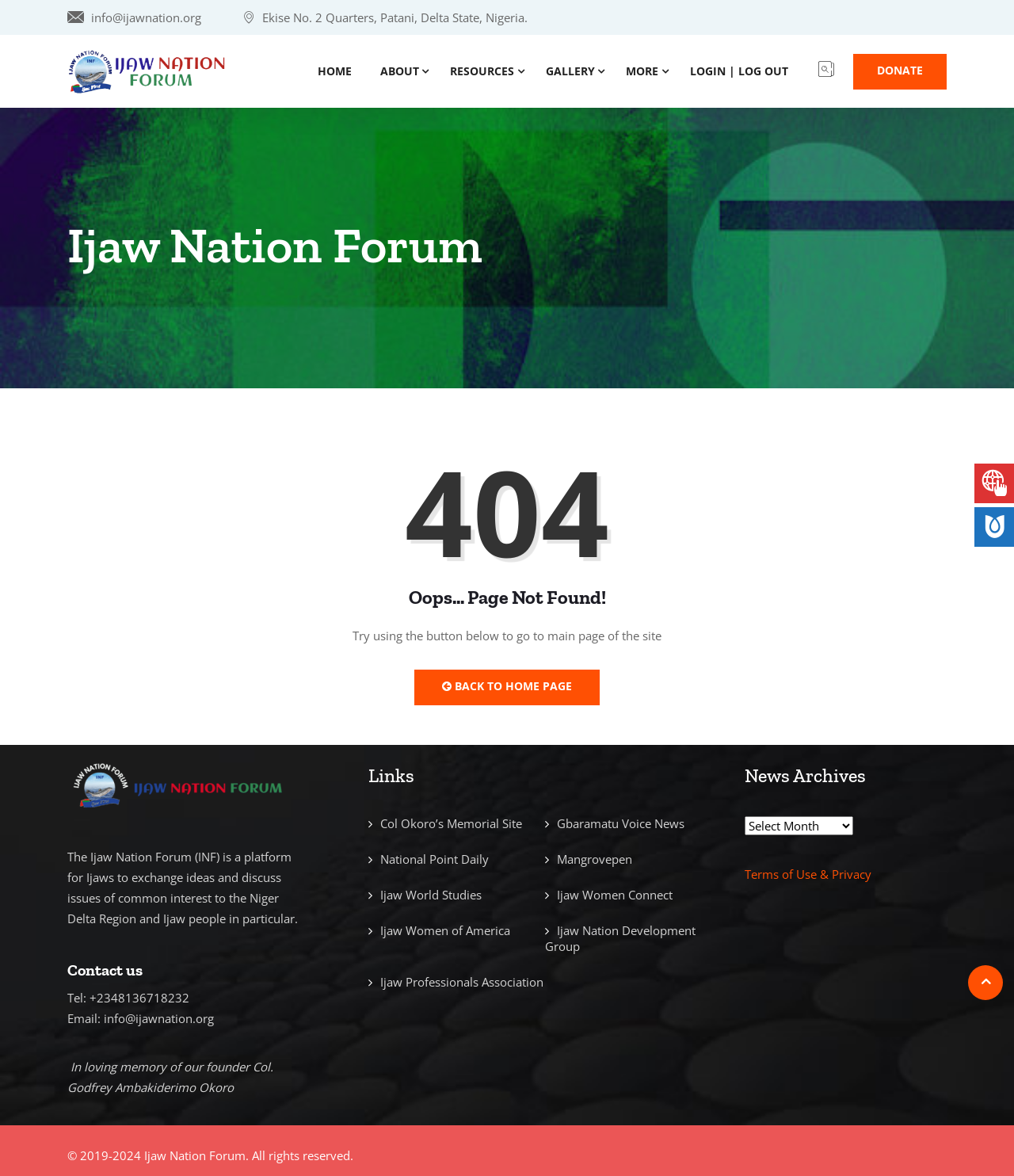Provide a short, one-word or phrase answer to the question below:
What is the name of the founder of the Ijaw Nation Forum?

Col. Godfrey Ambakiderimo Okoro